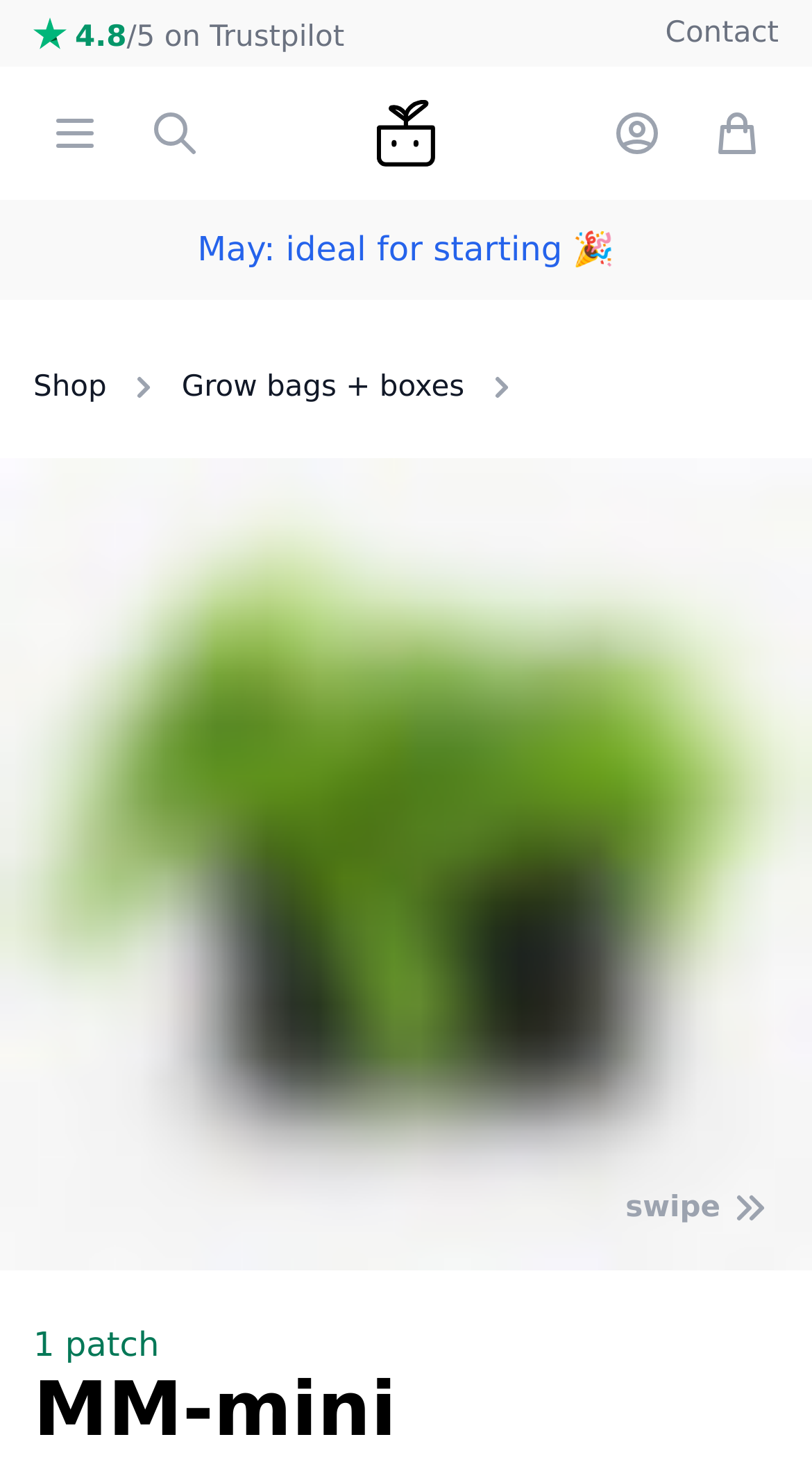Find the bounding box coordinates of the area to click in order to follow the instruction: "Open the menu".

[0.041, 0.063, 0.144, 0.12]